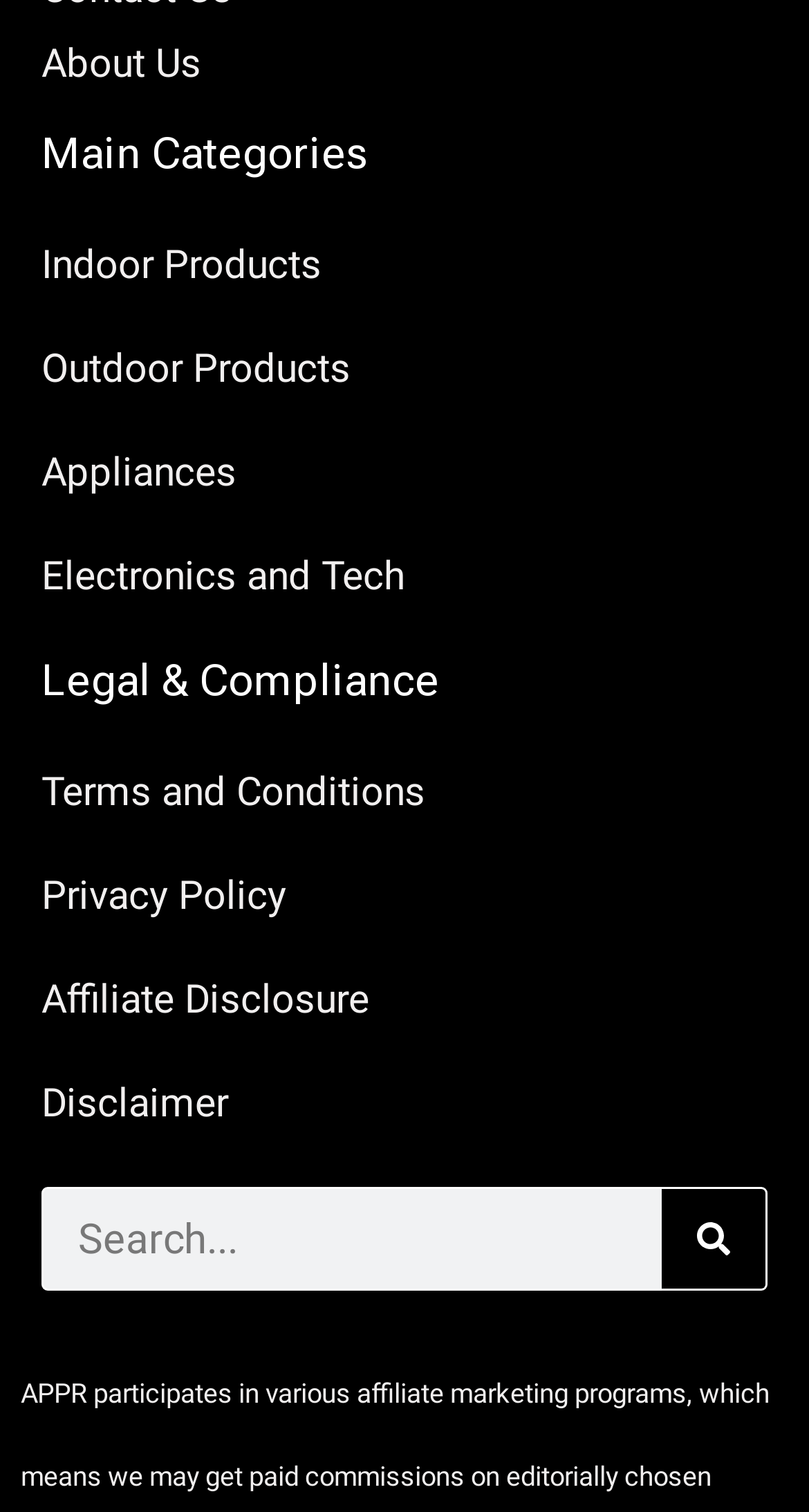Please determine the bounding box coordinates for the UI element described as: "Terms and Conditions".

[0.051, 0.497, 0.949, 0.552]